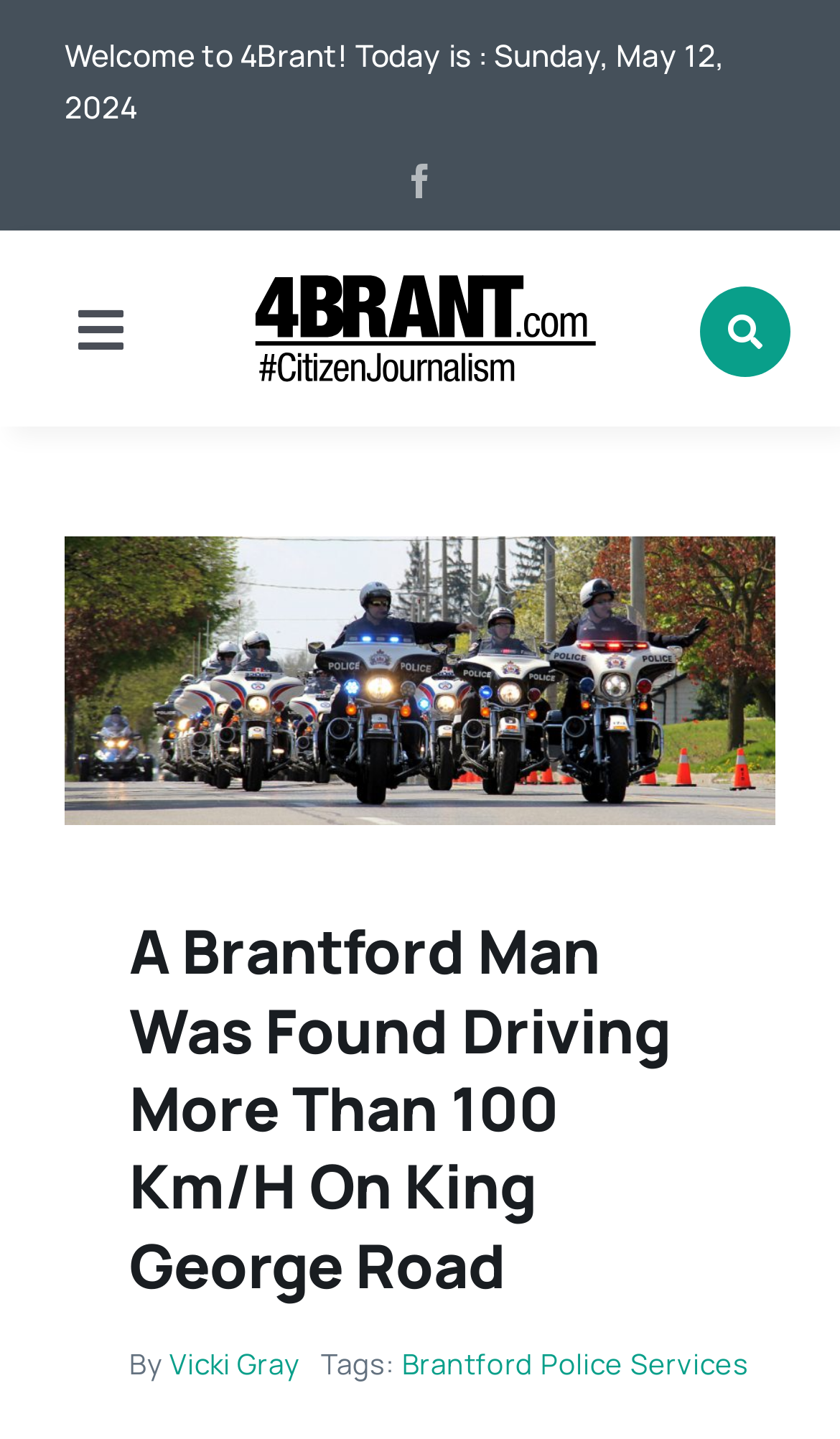Please provide the bounding box coordinates for the element that needs to be clicked to perform the following instruction: "Toggle the navigation menu". The coordinates should be given as four float numbers between 0 and 1, i.e., [left, top, right, bottom].

[0.038, 0.193, 0.202, 0.265]